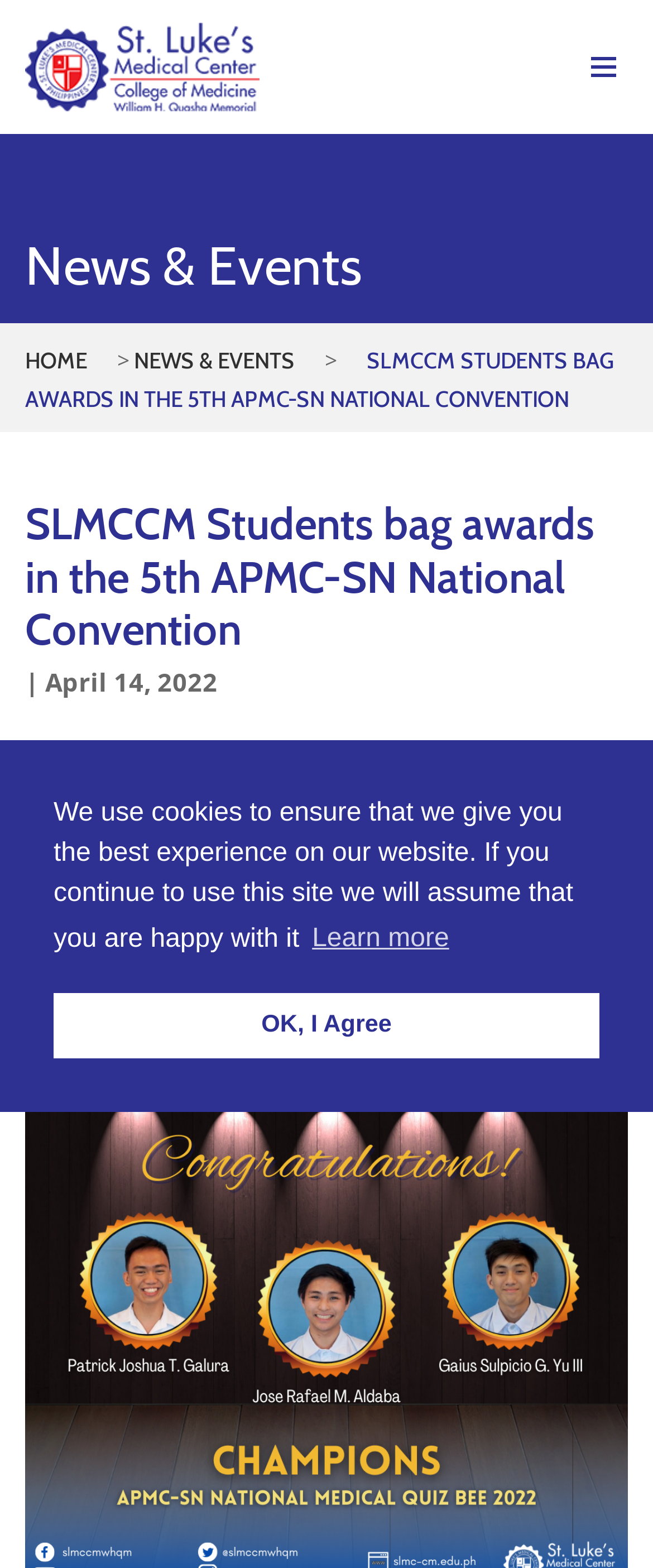Elaborate on the different components and information displayed on the webpage.

The webpage is about St. Luke's Medical Center College of Medicine (SLMCCM) and features a news article about medical students winning awards at a national convention. 

At the top of the page, there is a cookie consent dialog with a message explaining the use of cookies on the website. The dialog has two buttons: "Learn more about cookies" and "Dismiss cookie message". 

Below the cookie consent dialog, there is a navigation menu with links to "HOME" and "NEWS & EVENTS". 

The main content of the page is a news article with a heading "SLMCCM Students bag awards in the 5th APMC-SN National Convention" and a subheading "Medical students of St. Luke’s Medical Center College of Medicine (SLMCCM) bagged major awards during the 5th Association of Philippine Medical Colleges – Student Network (APMC-SN) National Convention held last April 10, 2022." The article is dated April 14, 2022. 

There are two buttons at the top right corner of the page, but their functions are not specified.